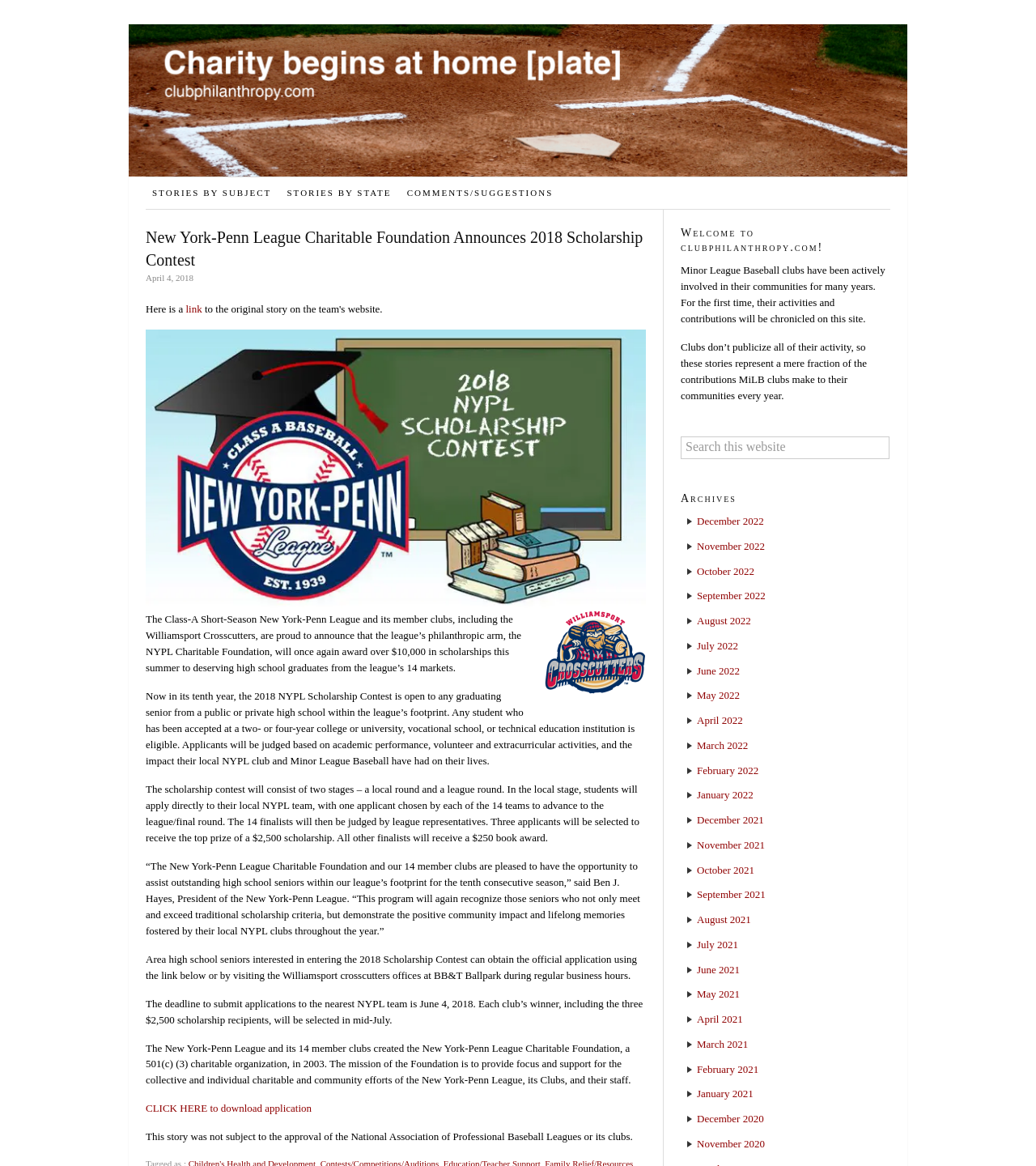What is the name of the league's philanthropic arm?
Carefully examine the image and provide a detailed answer to the question.

The question asks for the name of the league's philanthropic arm. From the webpage, we can find the answer in the paragraph that starts with 'The New York-Penn League and its 14 member clubs created the New York-Penn League Charitable Foundation...'.